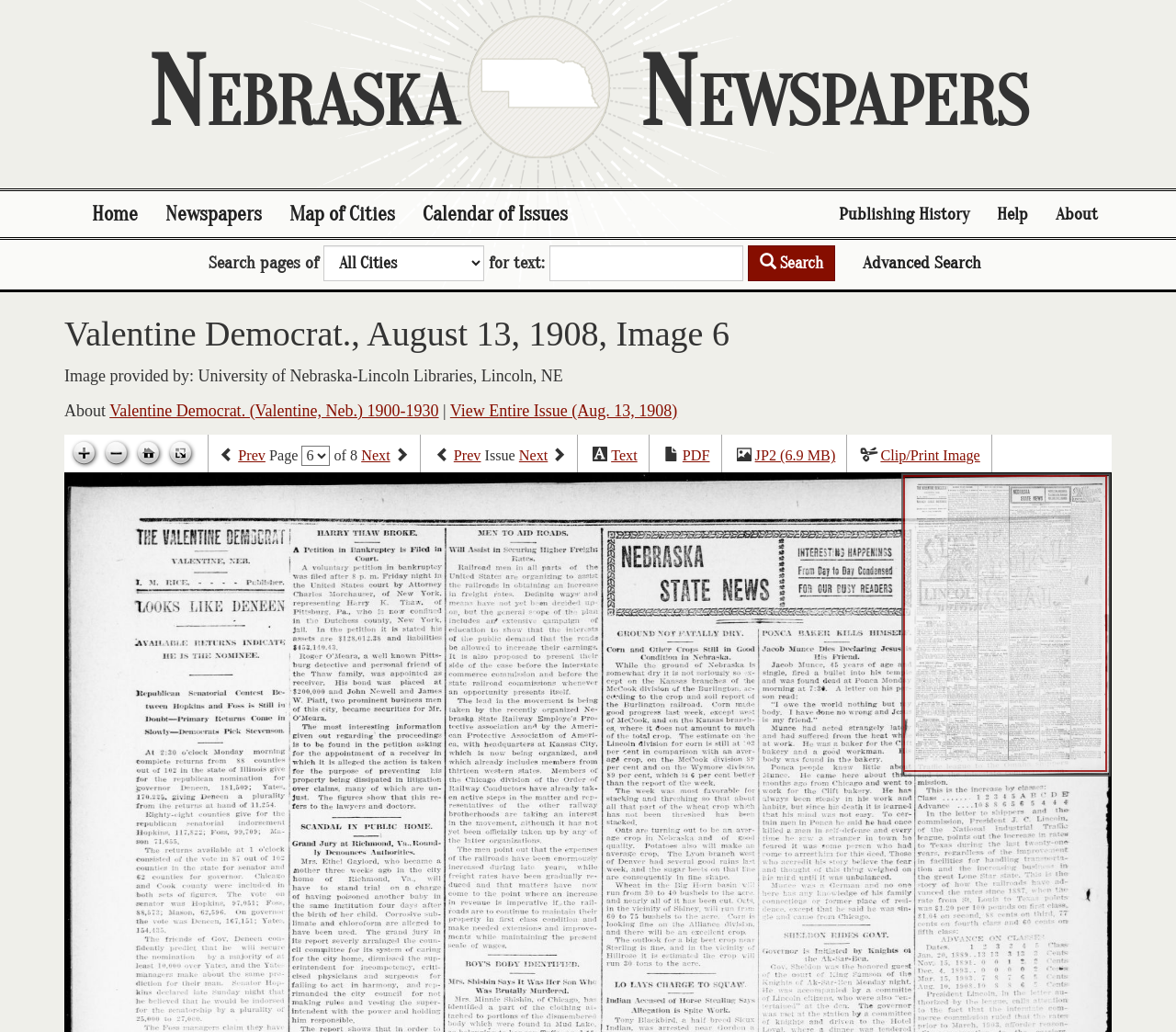Please pinpoint the bounding box coordinates for the region I should click to adhere to this instruction: "Zoom in".

[0.058, 0.425, 0.085, 0.455]